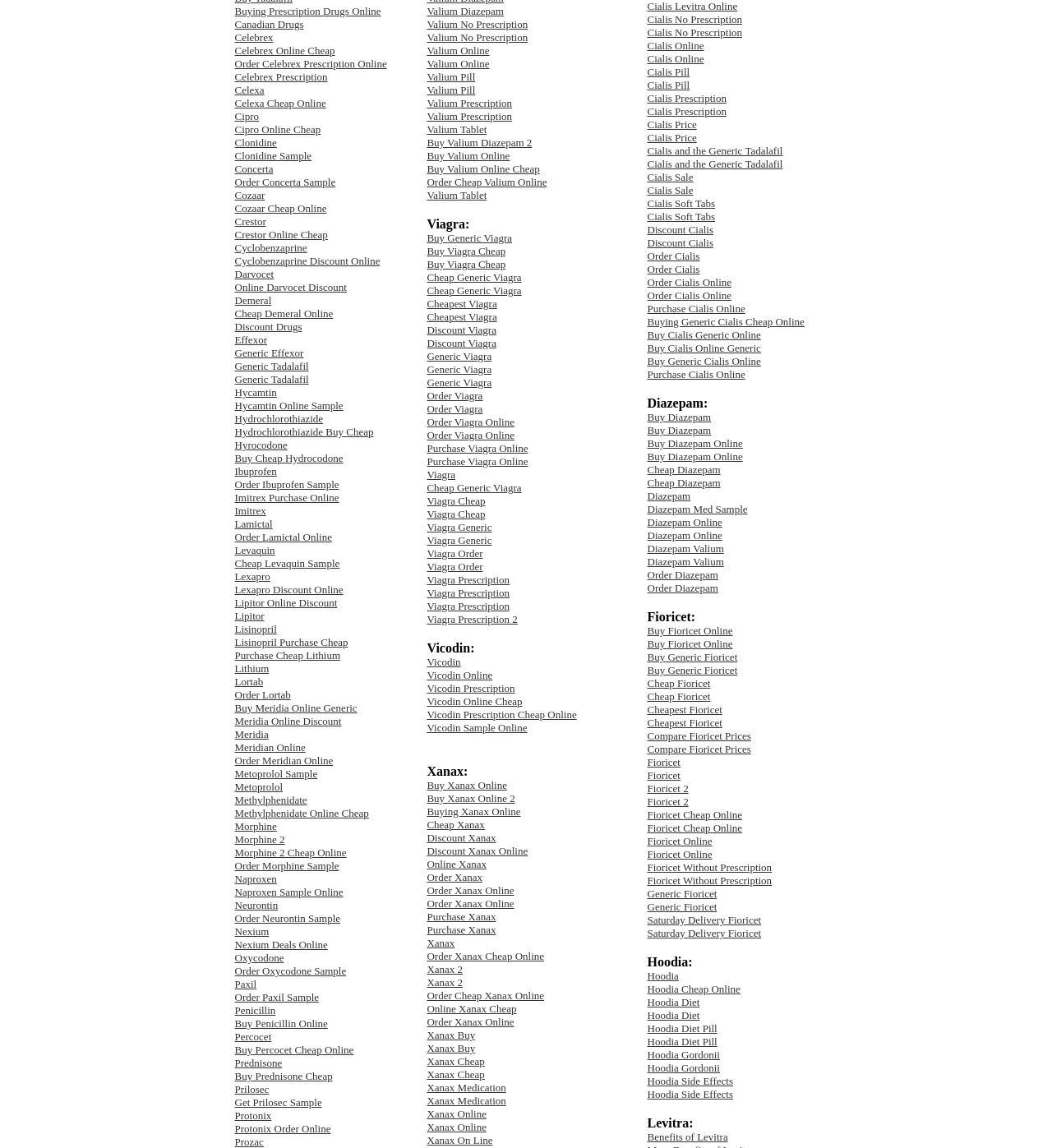Please determine the bounding box coordinates, formatted as (top-left x, top-left y, bottom-right x, bottom-right y), with all values as floating point numbers between 0 and 1. Identify the bounding box of the region described as: Automotive

None